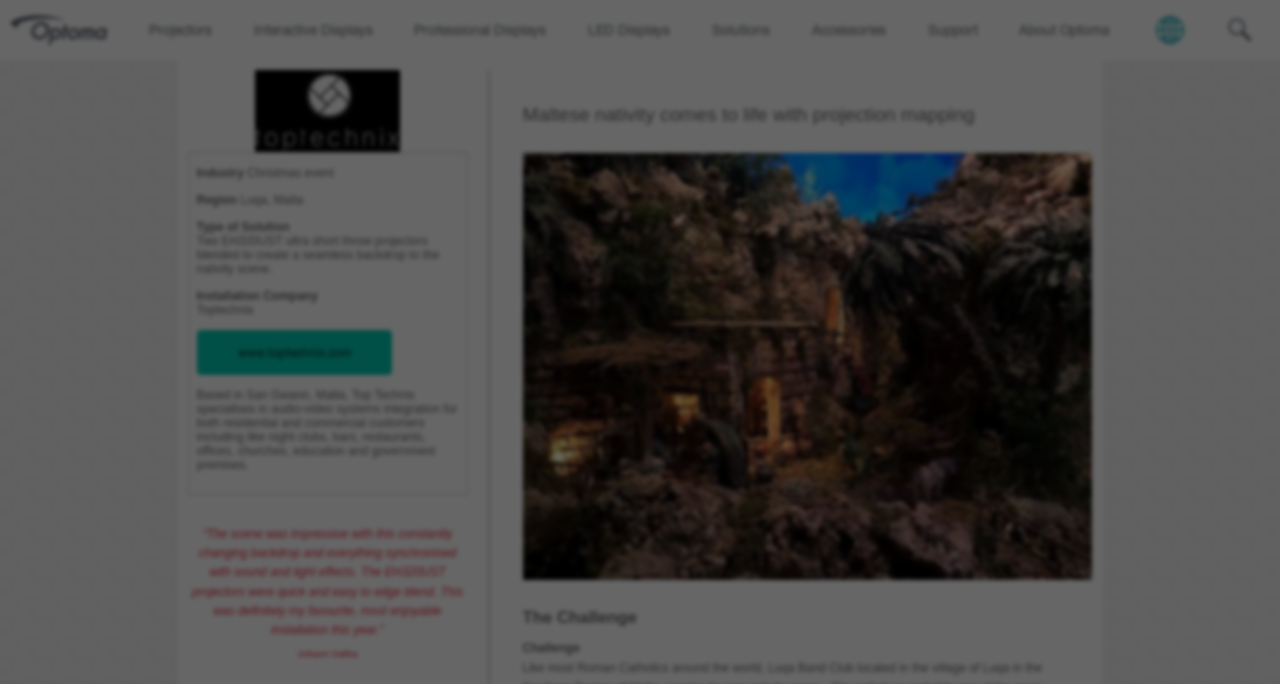Please answer the following question as detailed as possible based on the image: 
What is the name of the installation company?

I found the answer by looking at the LayoutTableCell with the text 'Installation Company Toptechnix' which is located at [0.153, 0.421, 0.359, 0.478]. This suggests that the name of the installation company is Toptechnix.